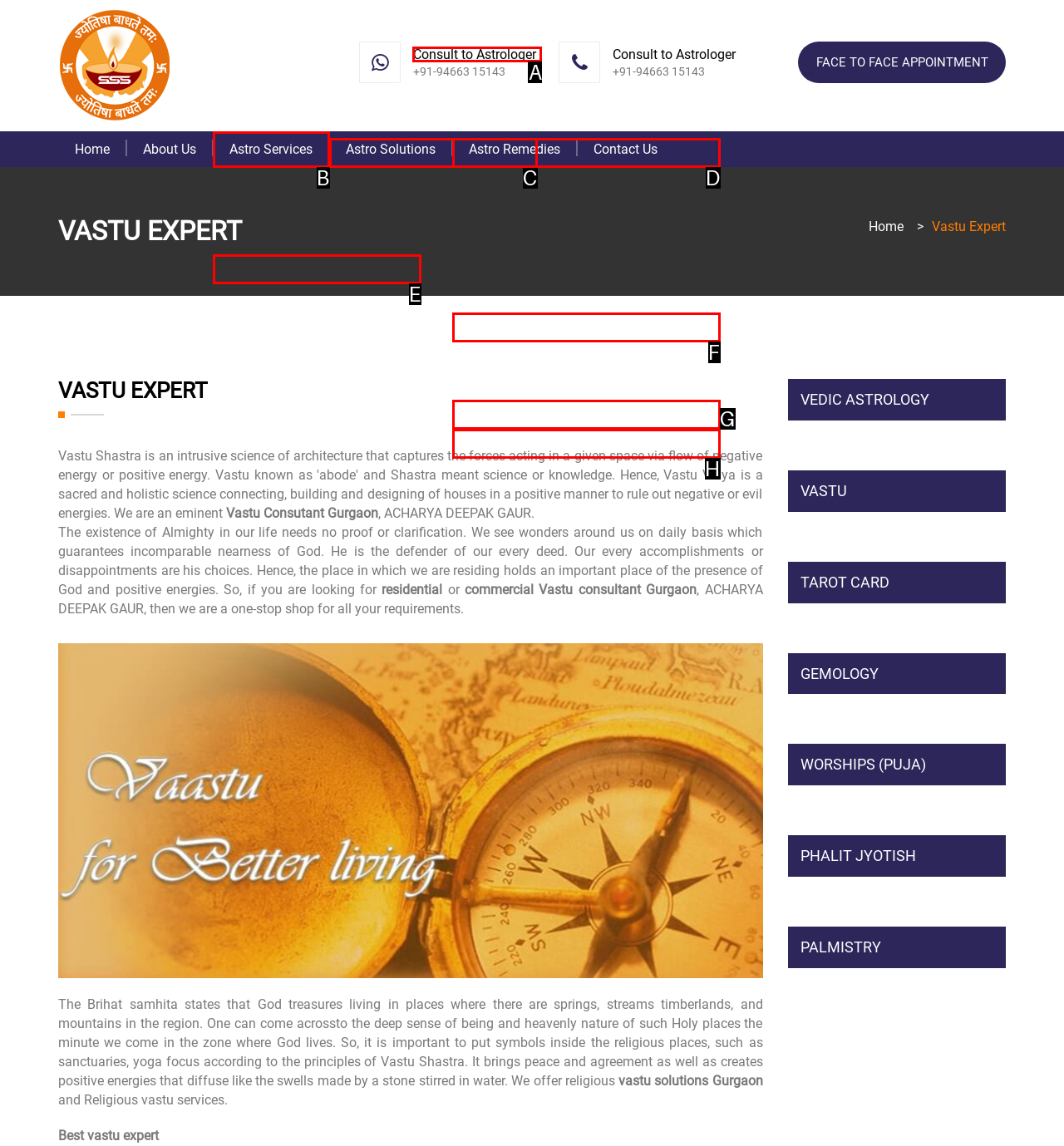Identify the HTML element you need to click to achieve the task: Click on the 'Consult to Astrologer' heading. Respond with the corresponding letter of the option.

A